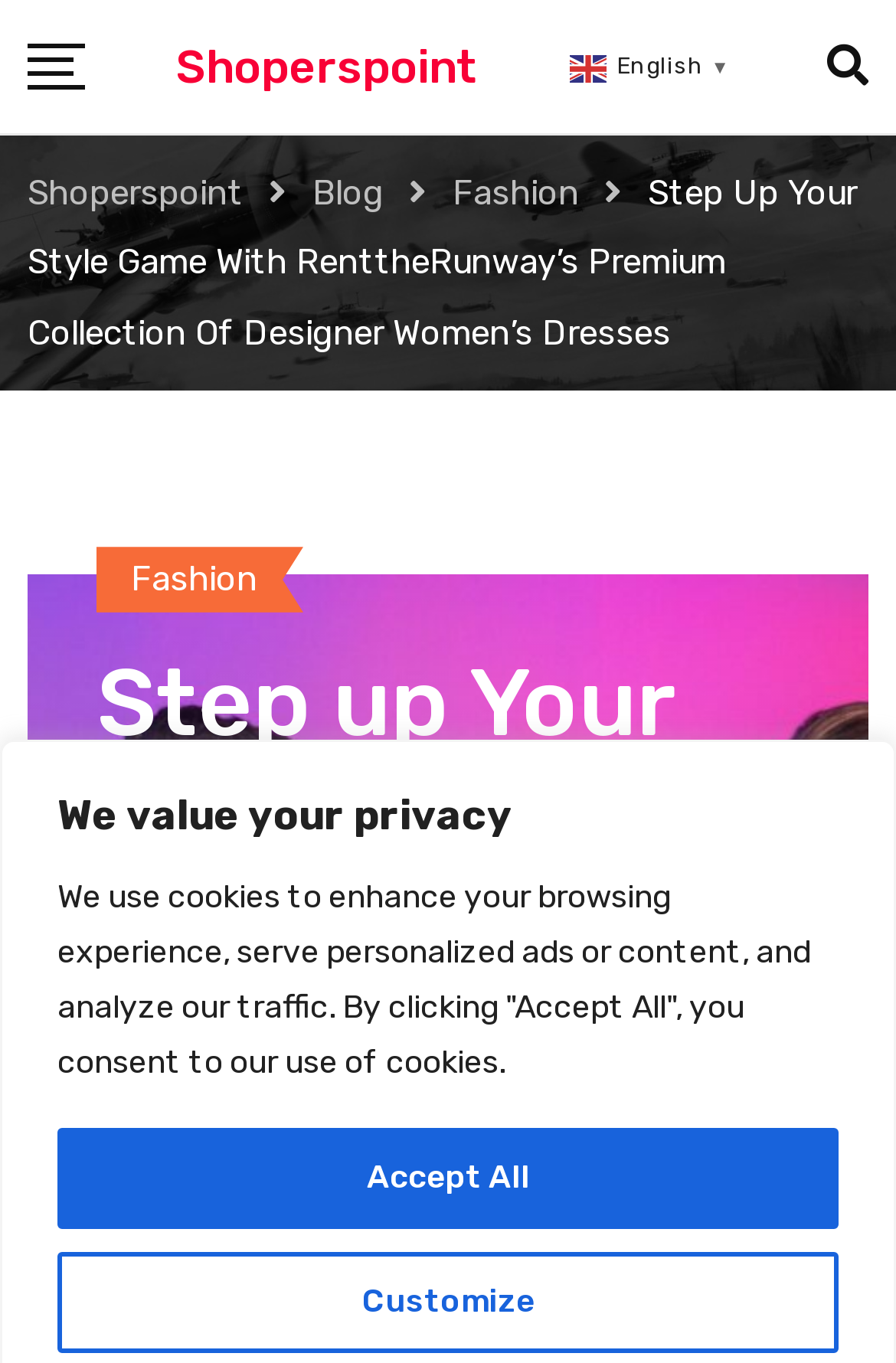Predict the bounding box coordinates of the UI element that matches this description: "Customize". The coordinates should be in the format [left, top, right, bottom] with each value between 0 and 1.

[0.064, 0.919, 0.936, 0.993]